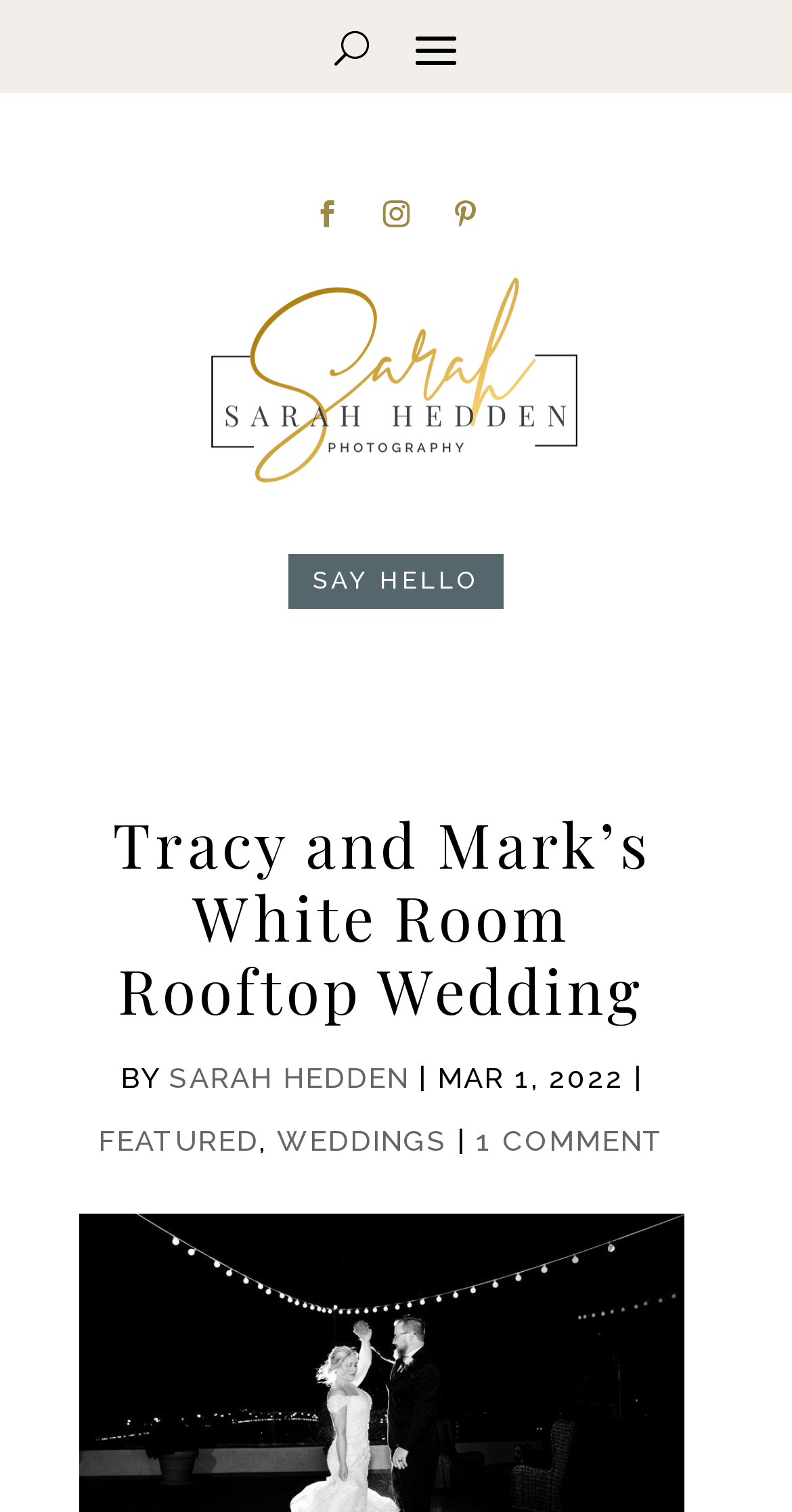Reply to the question below using a single word or brief phrase:
What is the date of the wedding?

MAR 1, 2022